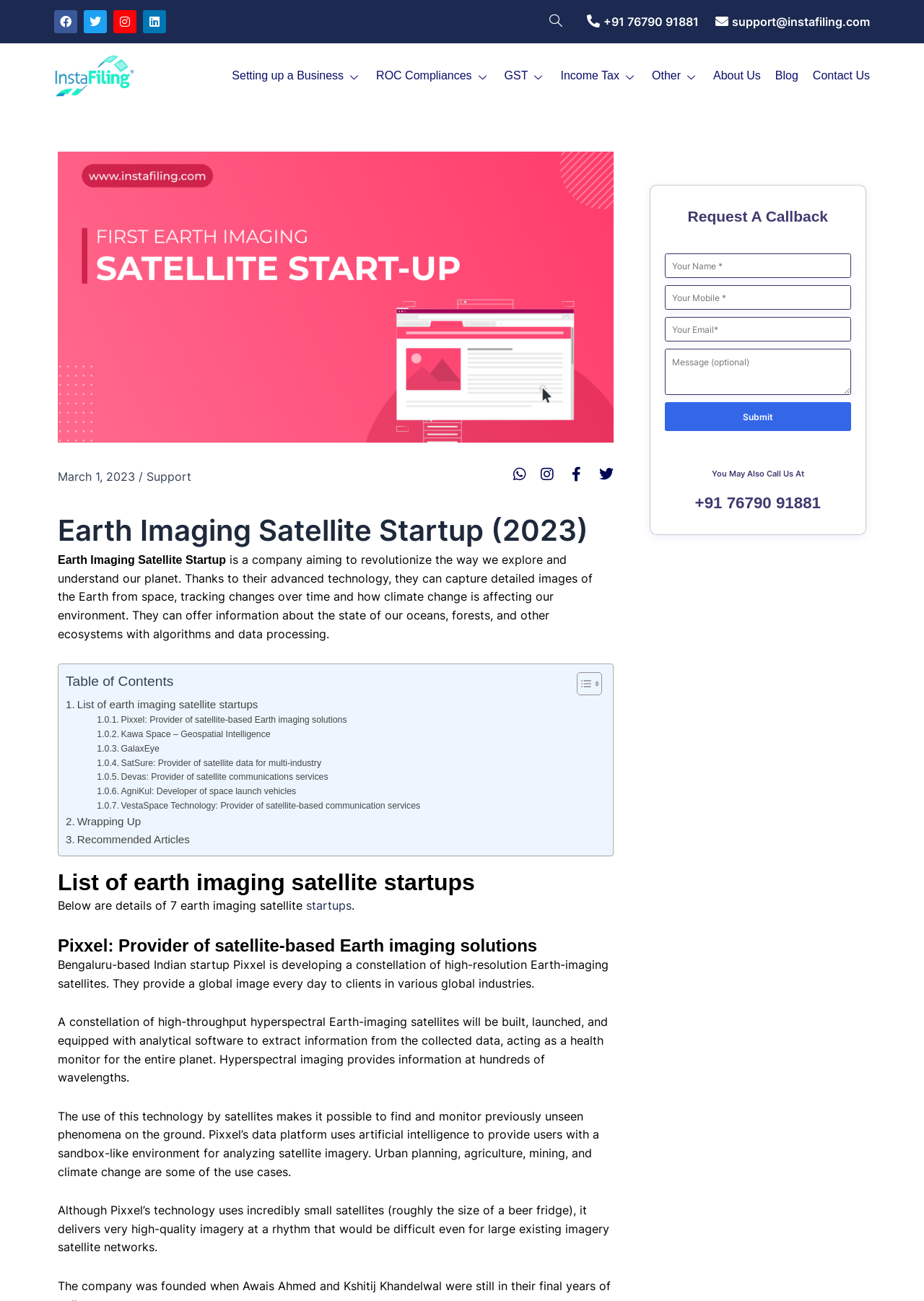Bounding box coordinates must be specified in the format (top-left x, top-left y, bottom-right x, bottom-right y). All values should be floating point numbers between 0 and 1. What are the bounding box coordinates of the UI element described as: Setting up a Business

[0.235, 0.036, 0.391, 0.08]